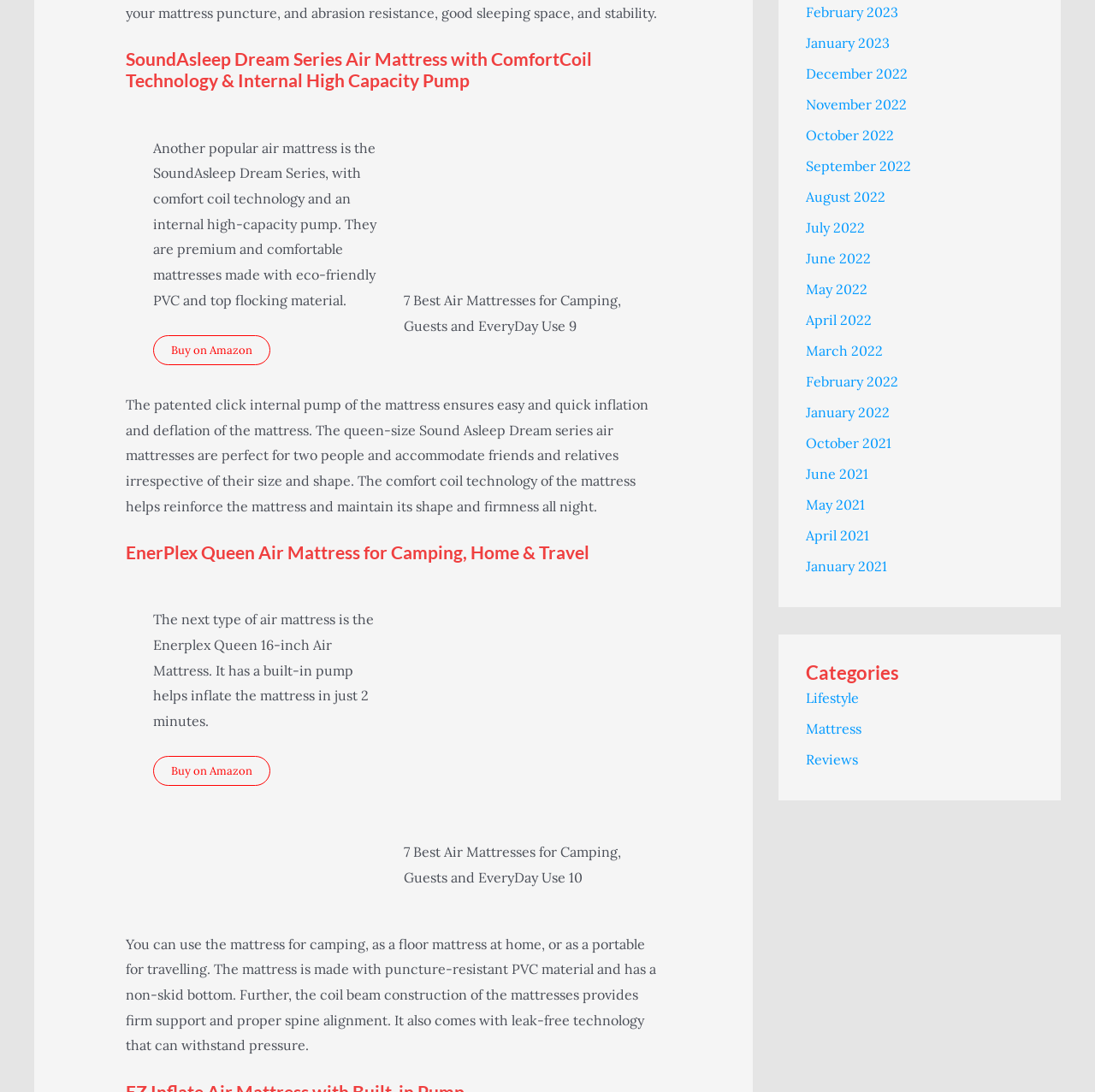Could you please study the image and provide a detailed answer to the question:
What is the name of the first air mattress mentioned?

The first air mattress mentioned on the webpage is the SoundAsleep Dream Series, which is described as having comfort coil technology and an internal high-capacity pump.